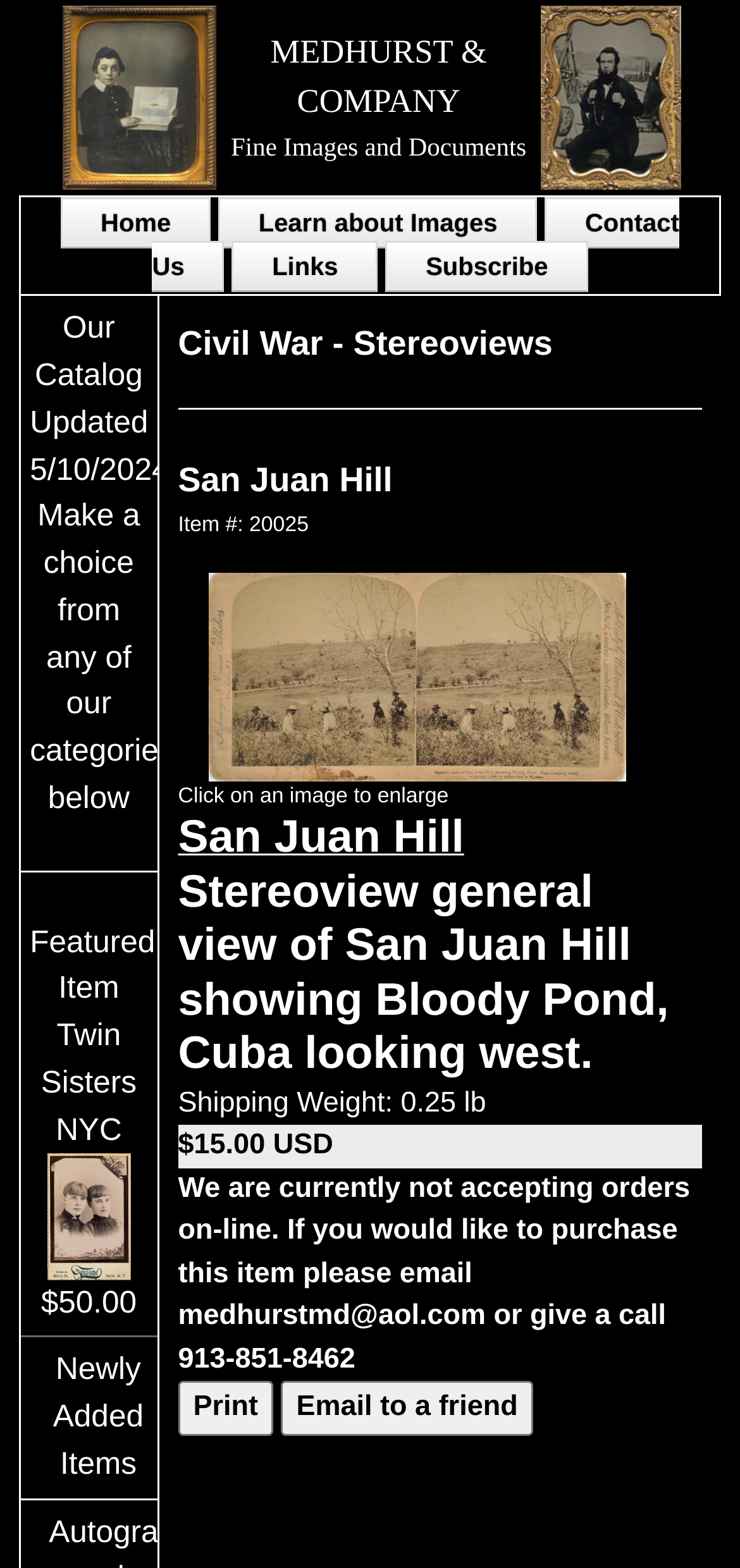Identify the bounding box coordinates for the element you need to click to achieve the following task: "Email the 'San Juan Hill' item to a friend". The coordinates must be four float values ranging from 0 to 1, formatted as [left, top, right, bottom].

[0.38, 0.881, 0.72, 0.916]